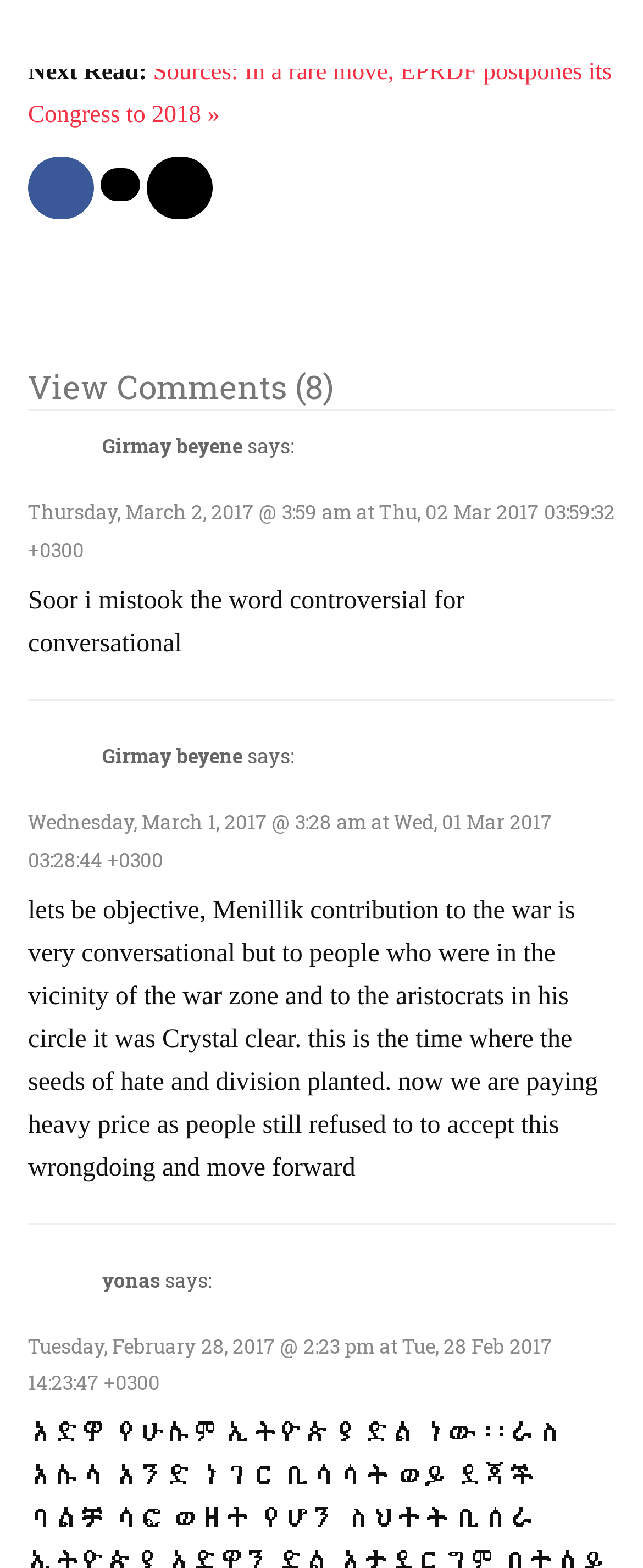Please answer the following question using a single word or phrase: 
How many comments are there on this article?

8